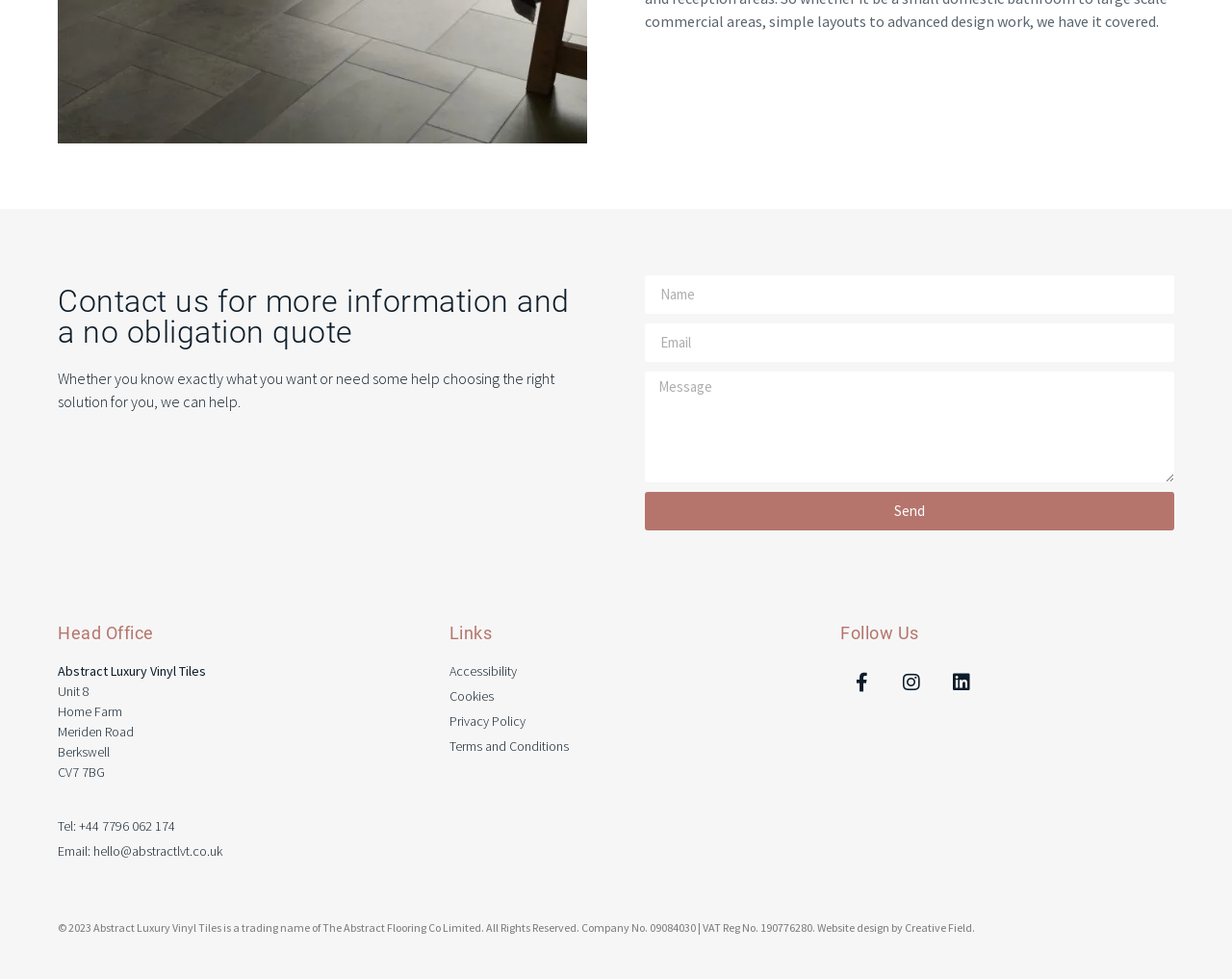Identify the bounding box coordinates for the element that needs to be clicked to fulfill this instruction: "Visit the Terms and Conditions page". Provide the coordinates in the format of four float numbers between 0 and 1: [left, top, right, bottom].

[0.365, 0.752, 0.635, 0.773]